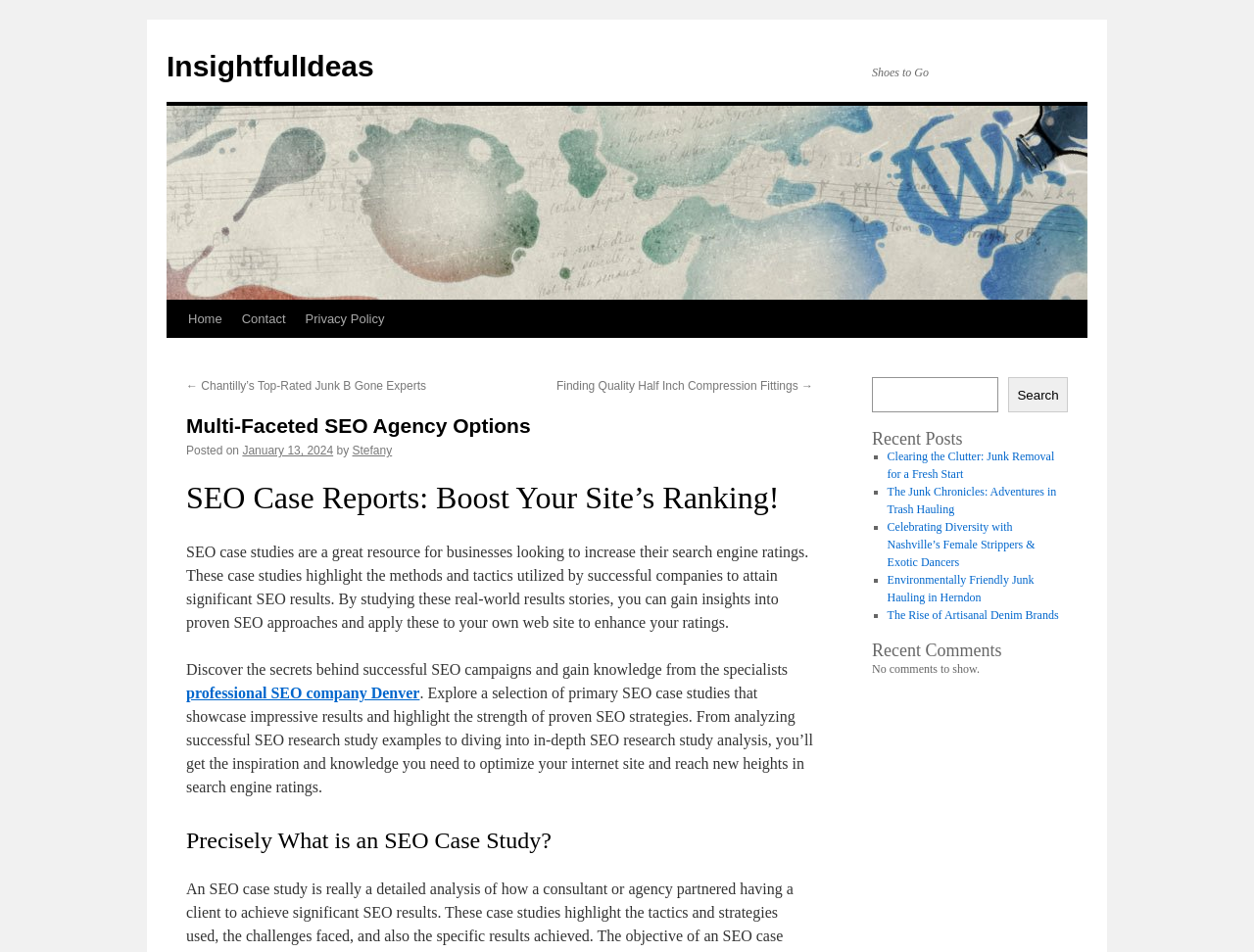Please provide a one-word or phrase answer to the question: 
What is the topic of the first recent post?

Junk Removal